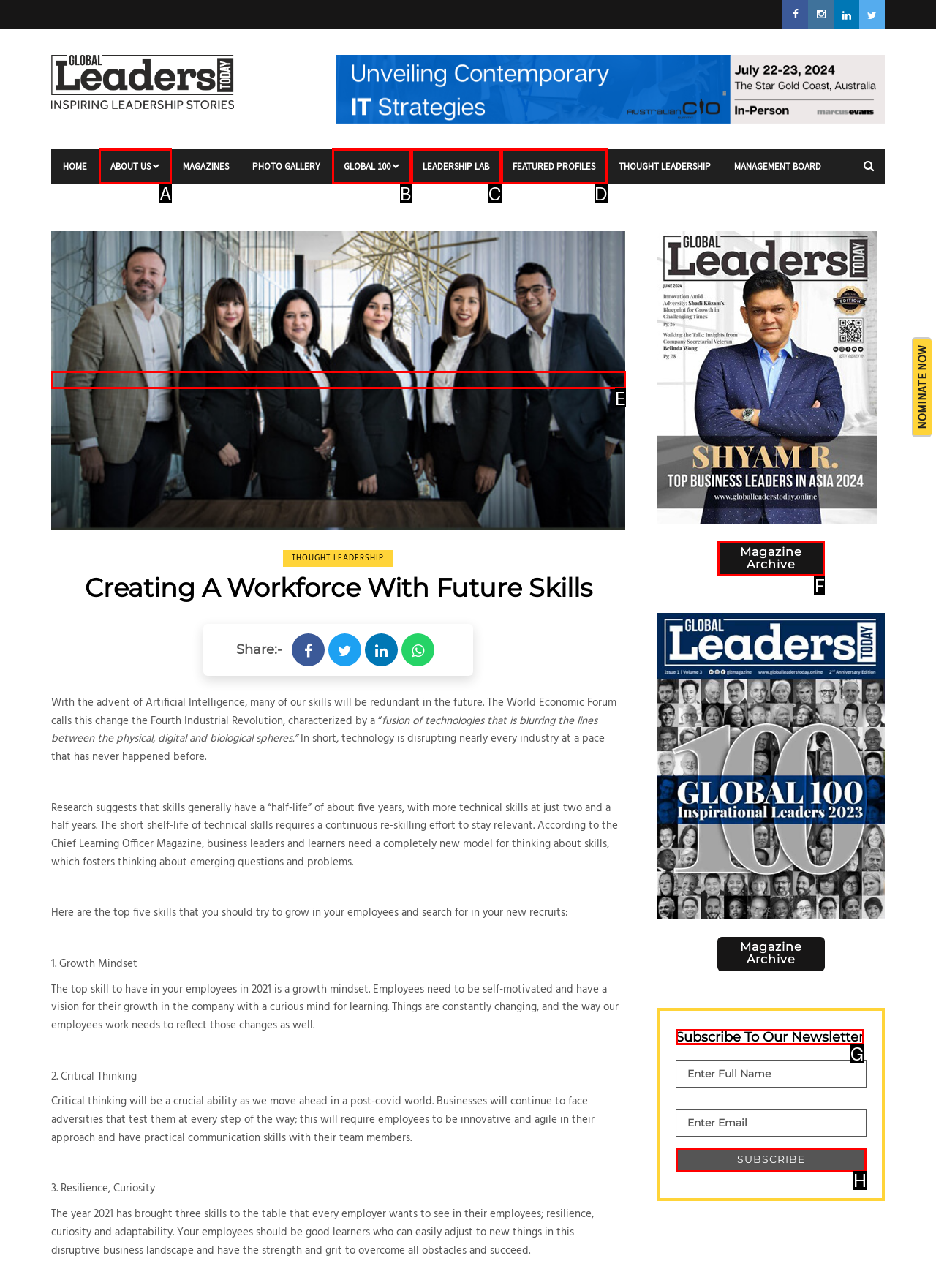For the instruction: Subscribe to our newsletter, which HTML element should be clicked?
Respond with the letter of the appropriate option from the choices given.

G